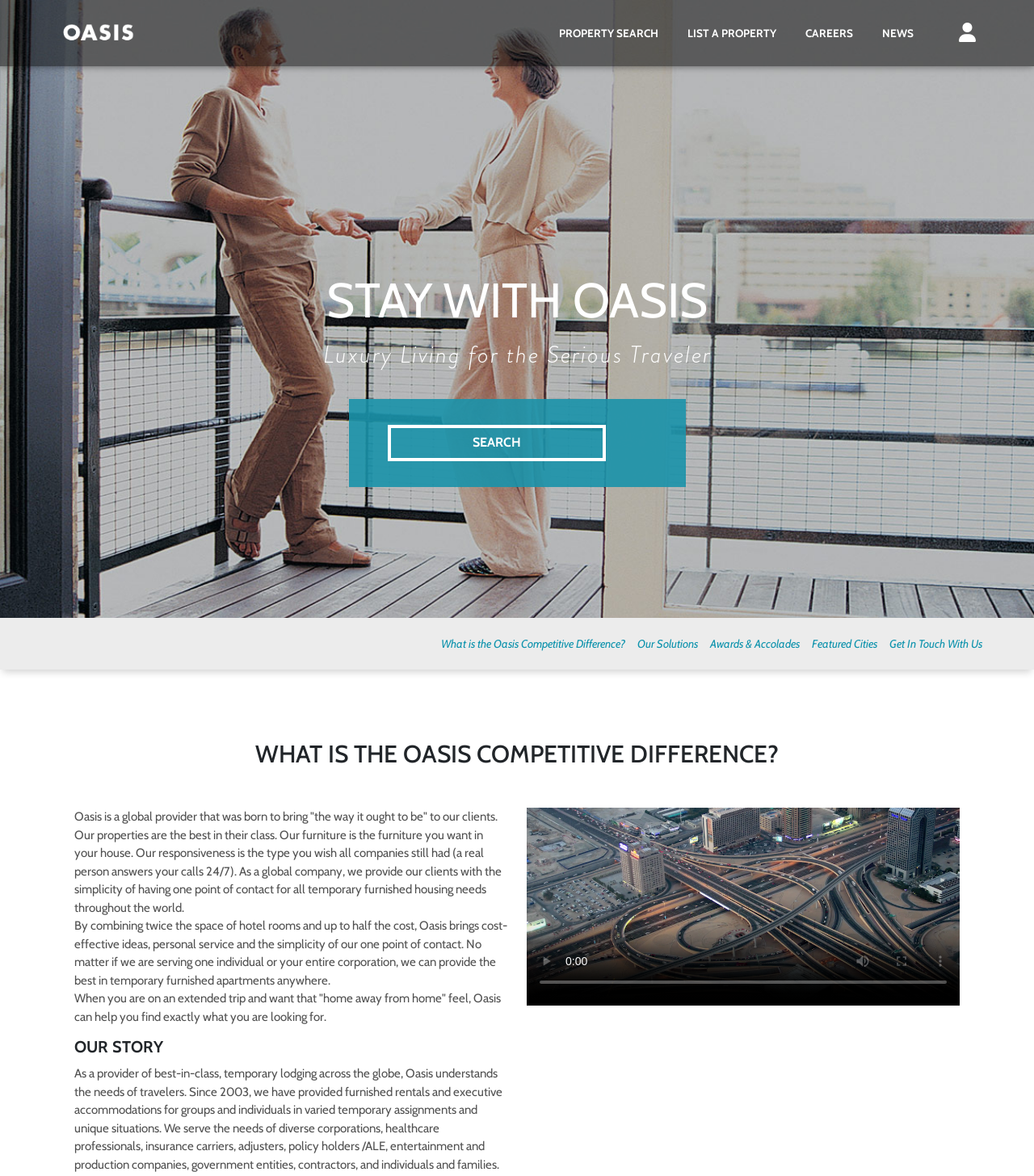Answer the following query with a single word or phrase:
What is the benefit of Oasis compared to hotel rooms?

Cost-effective